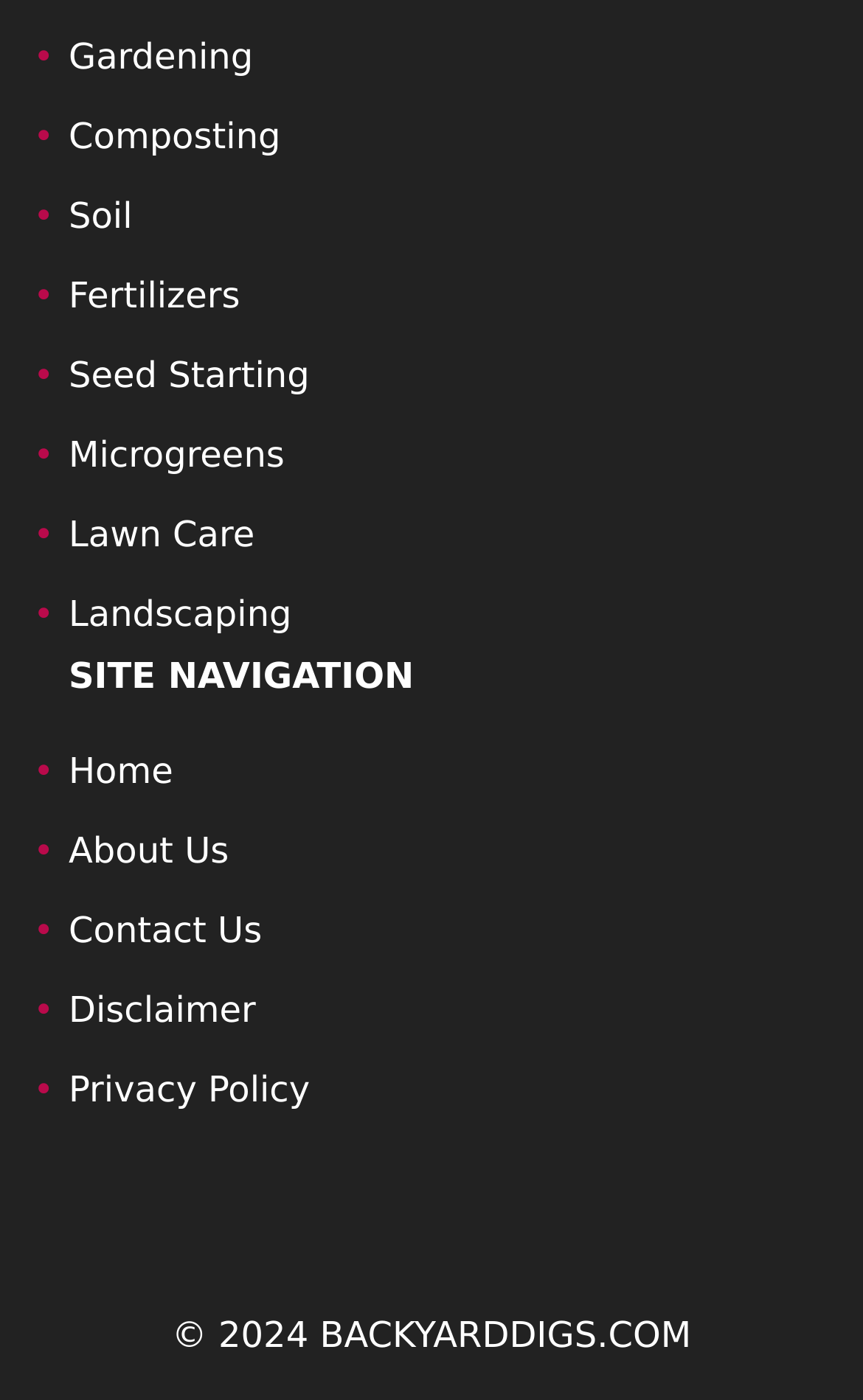Please find the bounding box coordinates of the element that must be clicked to perform the given instruction: "View the DMCA.com Protection Status". The coordinates should be four float numbers from 0 to 1, i.e., [left, top, right, bottom].

[0.347, 0.849, 0.694, 0.893]